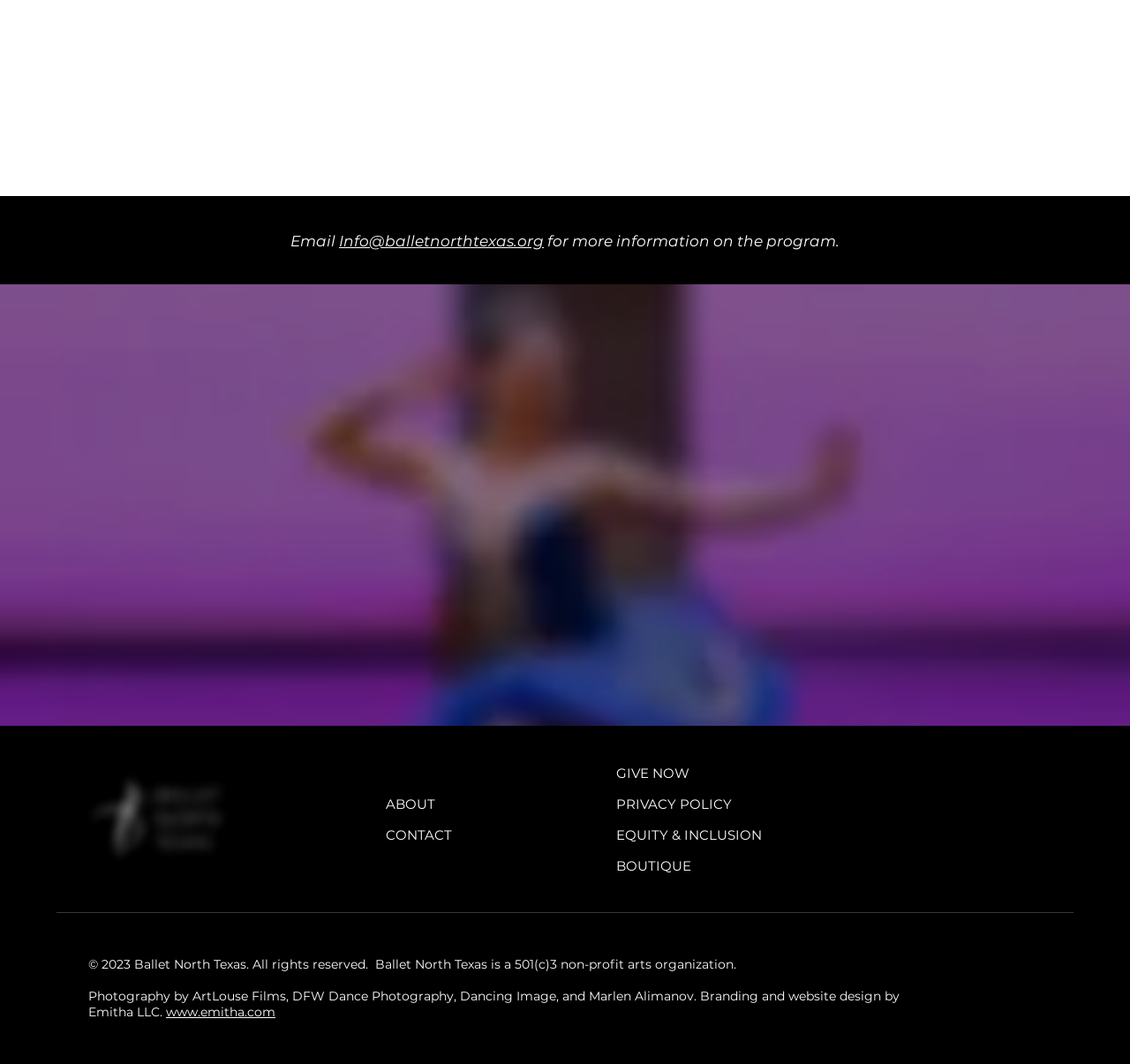Pinpoint the bounding box coordinates of the clickable element needed to complete the instruction: "View terms of use". The coordinates should be provided as four float numbers between 0 and 1: [left, top, right, bottom].

[0.554, 0.461, 0.795, 0.489]